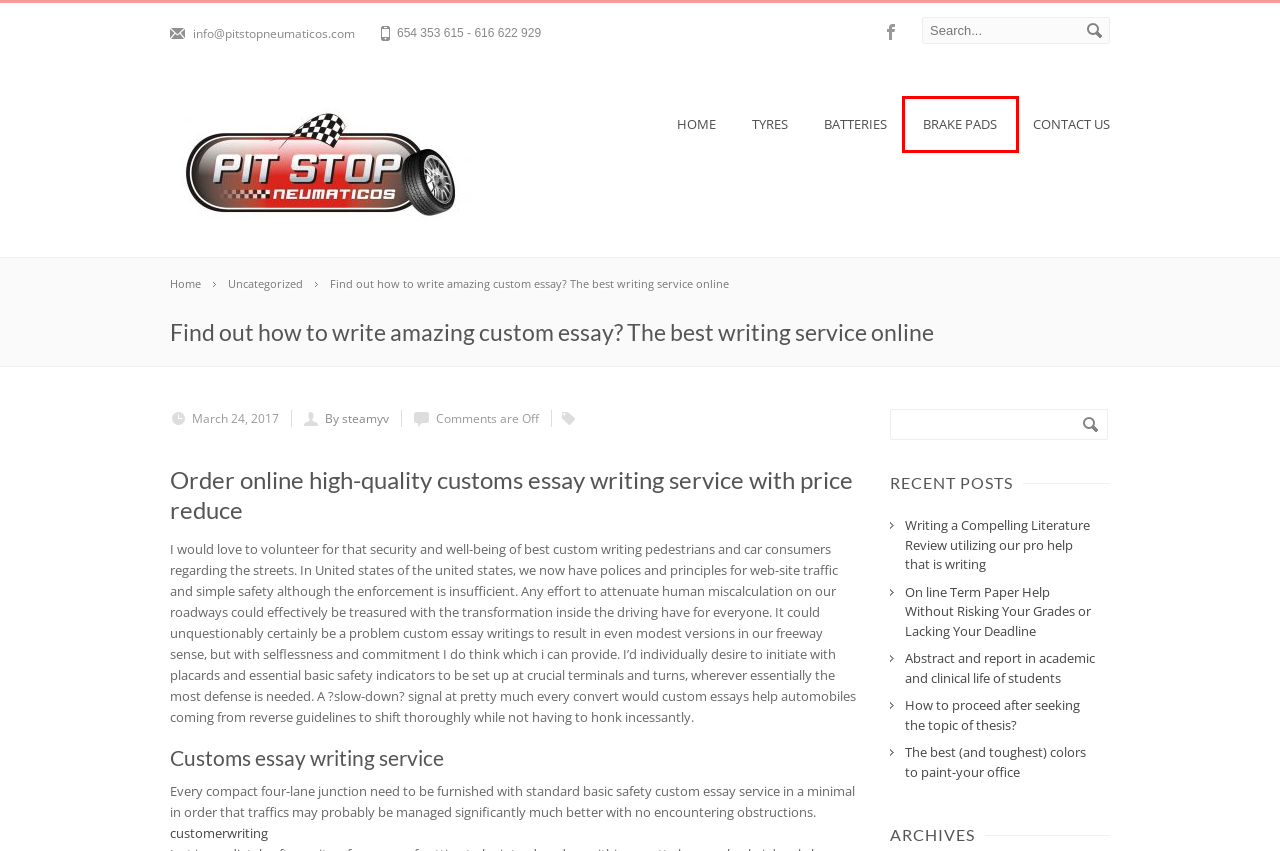With the provided screenshot showing a webpage and a red bounding box, determine which webpage description best fits the new page that appears after clicking the element inside the red box. Here are the options:
A. The best (and toughest) colors to paint-your office – Pitstop Neumaticos
B. Pitstop Neumaticos – Pitstop Neumaticos
C. Writing a Compelling Literature Review utilizing our pro help that is writing – Pitstop Neumaticos
D. How to proceed after seeking the topic of thesis? – Pitstop Neumaticos
E. Abstract and report in academic and clinical life of students – Pitstop Neumaticos
F. Brake Pads – Pitstop Neumaticos
G. On line Term Paper Help Without Risking Your Grades or Lacking Your Deadline – Pitstop Neumaticos
H. Batteries – Pitstop Neumaticos

F